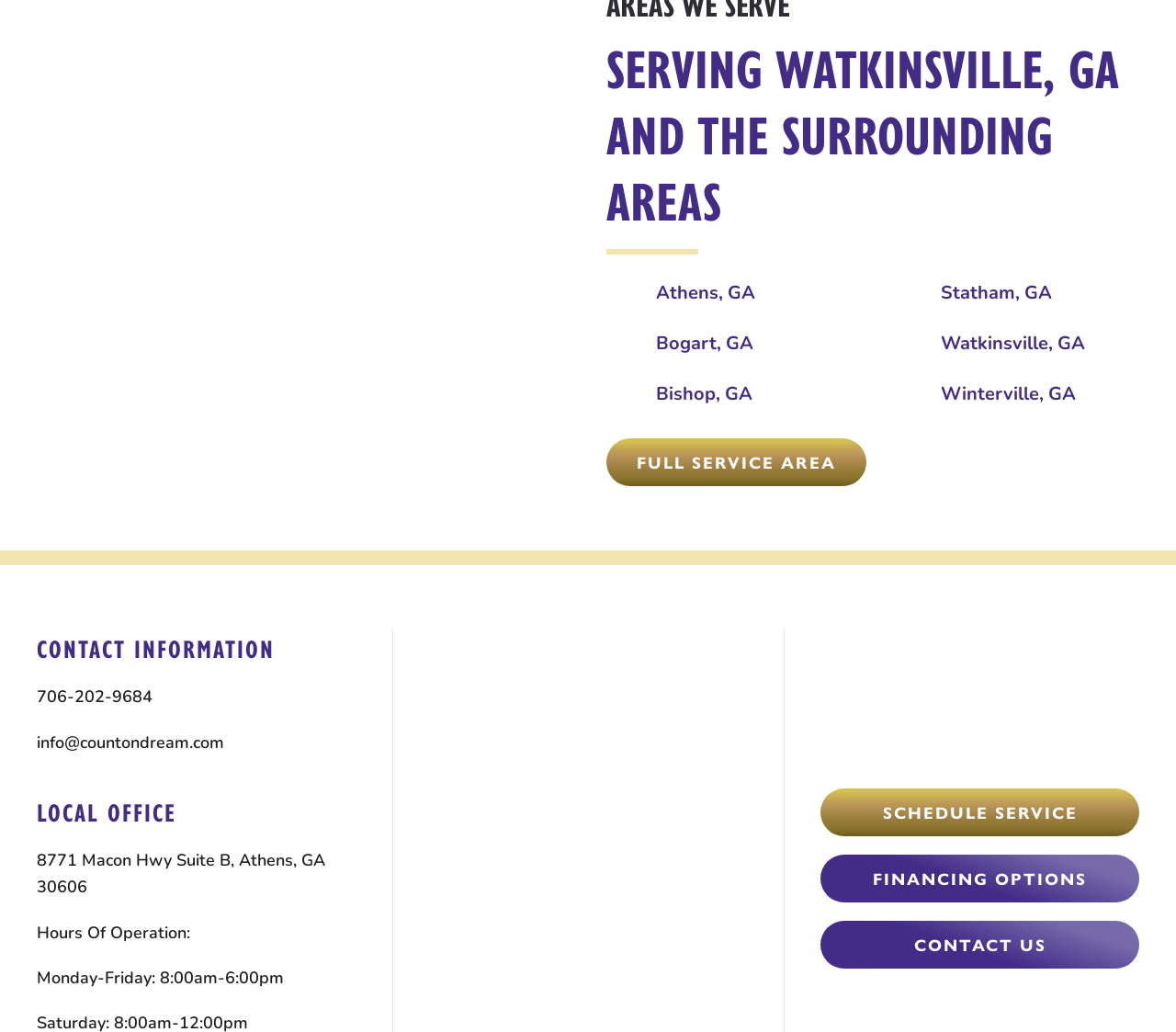What is the phone number of Dream Heating and Cooling?
Please ensure your answer to the question is detailed and covers all necessary aspects.

The contact information section of the webpage lists the phone number as 706-202-9684, which can be found below the 'CONTACT INFORMATION' heading.